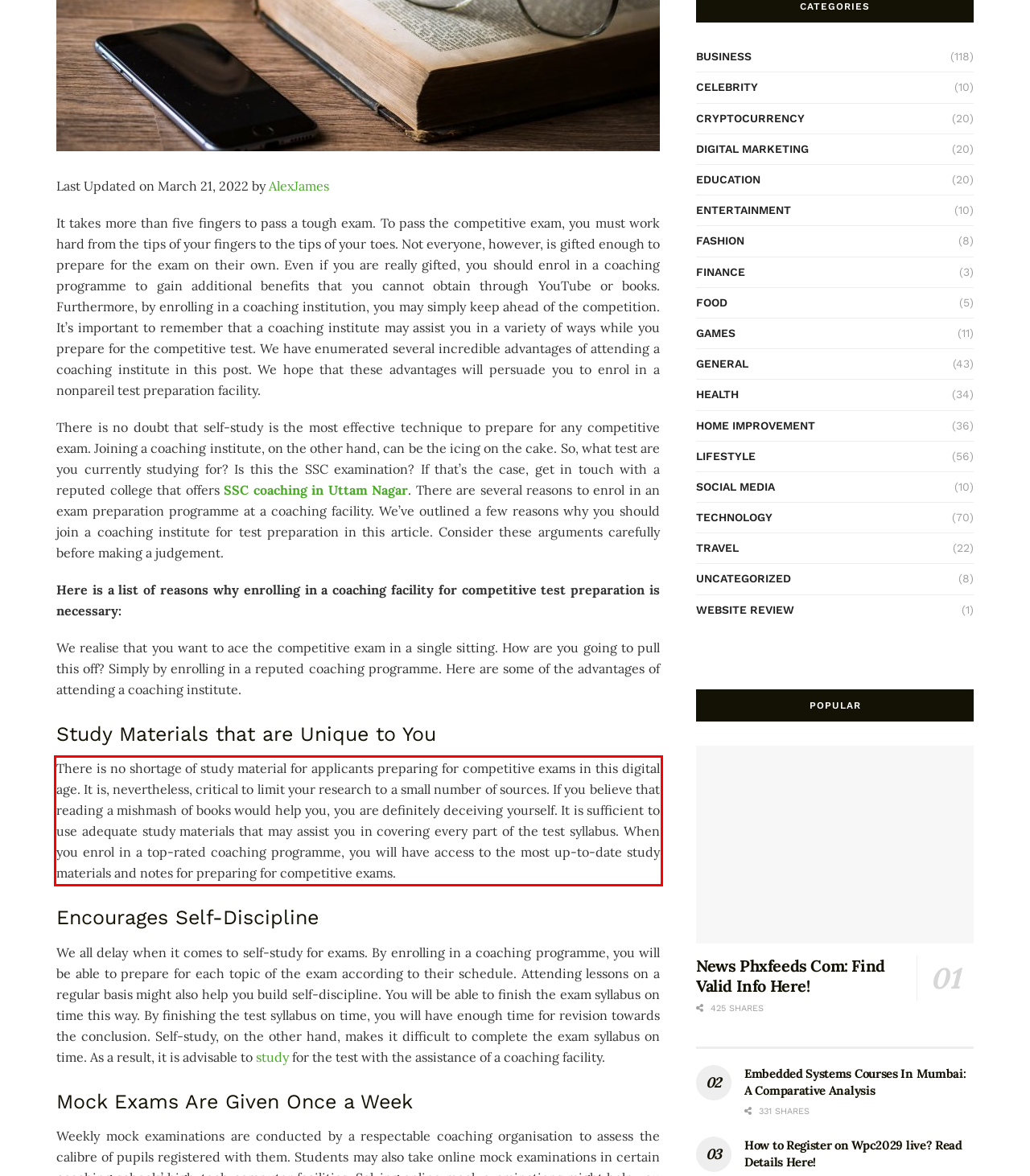Please examine the webpage screenshot and extract the text within the red bounding box using OCR.

There is no shortage of study material for applicants preparing for competitive exams in this digital age. It is, nevertheless, critical to limit your research to a small number of sources. If you believe that reading a mishmash of books would help you, you are definitely deceiving yourself. It is sufficient to use adequate study materials that may assist you in covering every part of the test syllabus. When you enrol in a top-rated coaching programme, you will have access to the most up-to-date study materials and notes for preparing for competitive exams.